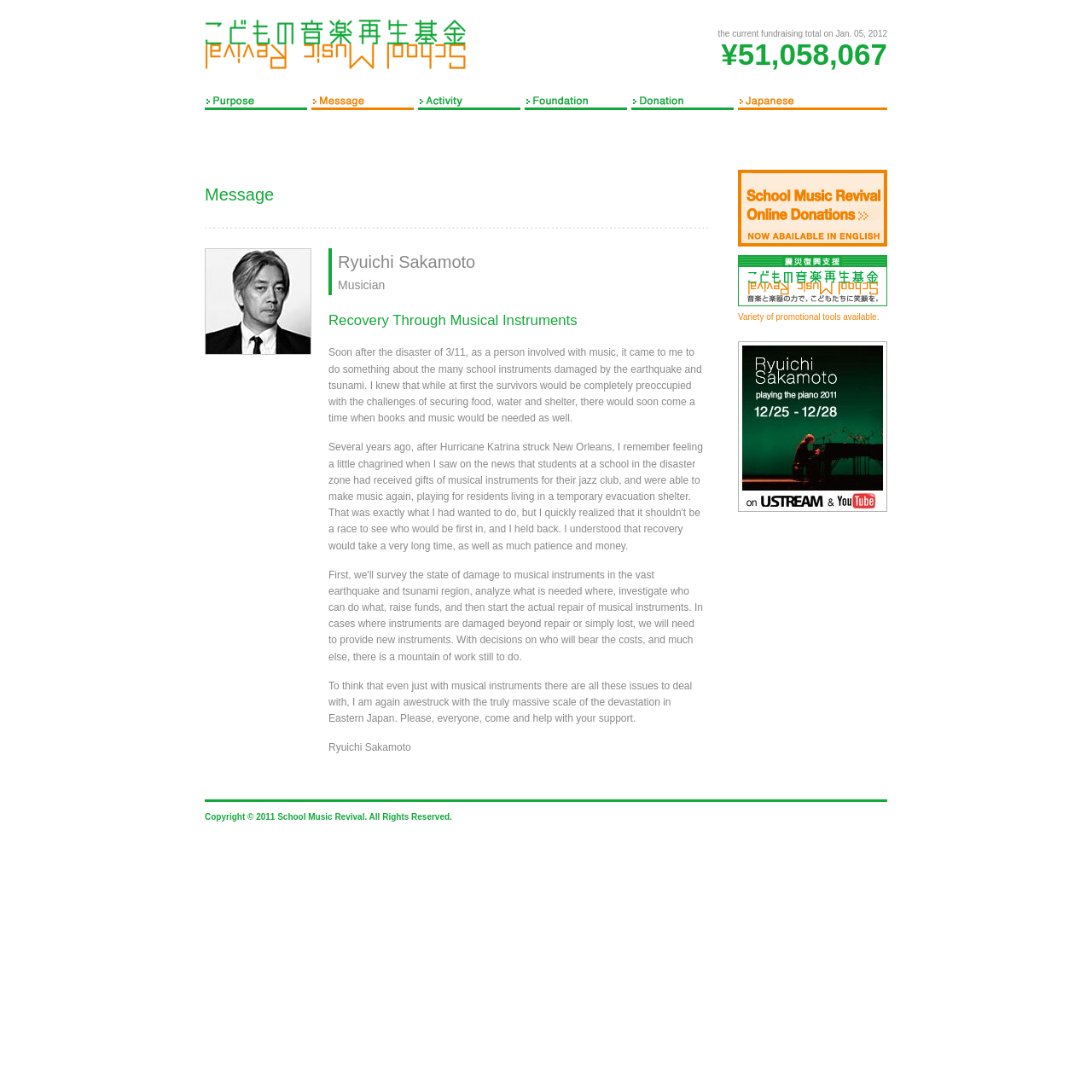Please find the bounding box coordinates of the element that must be clicked to perform the given instruction: "Email the partnerships team". The coordinates should be four float numbers from 0 to 1, i.e., [left, top, right, bottom].

None